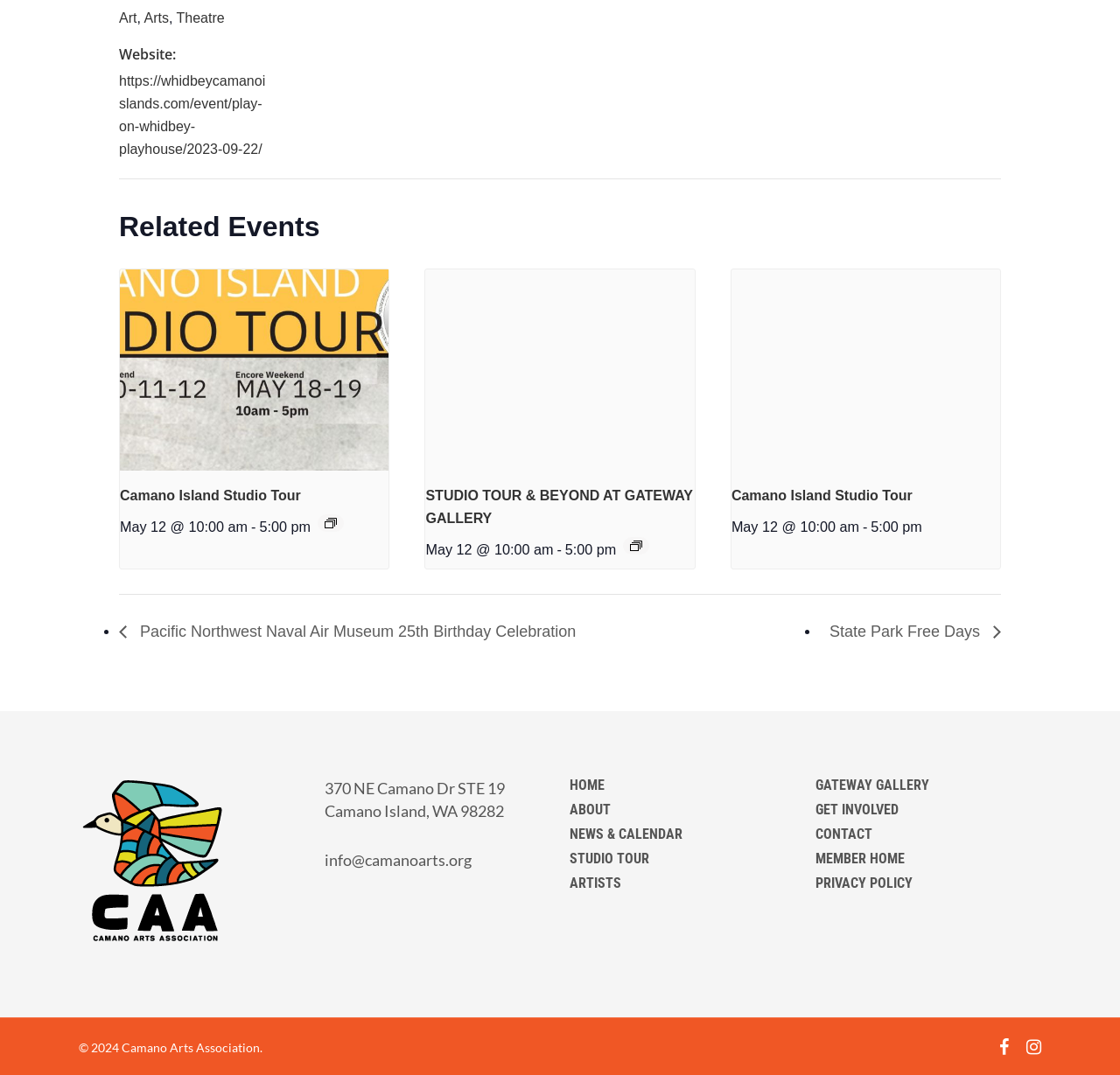Can you find the bounding box coordinates for the element to click on to achieve the instruction: "Get involved by clicking on the 'GET INVOLVED' link"?

[0.728, 0.768, 0.93, 0.785]